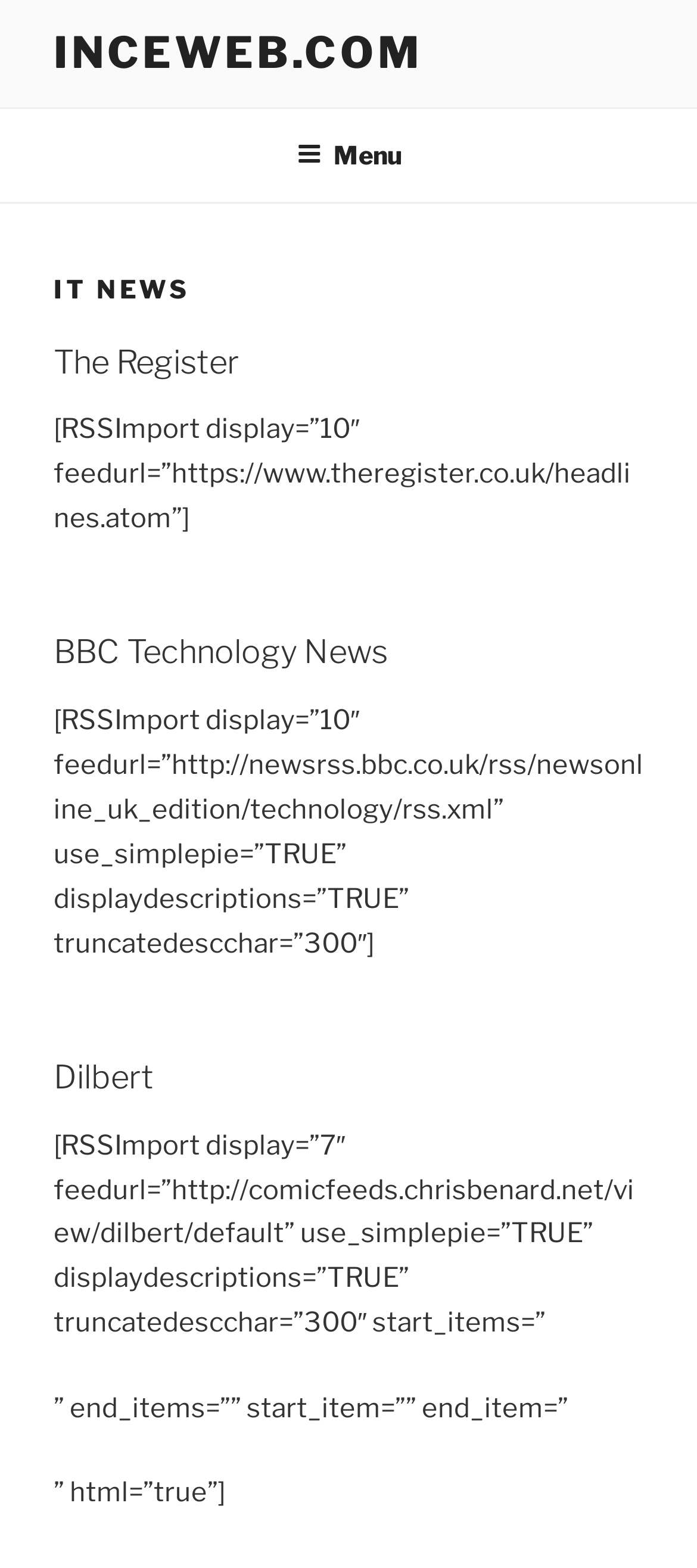Locate the UI element that matches the description Menu in the webpage screenshot. Return the bounding box coordinates in the format (top-left x, top-left y, bottom-right x, bottom-right y), with values ranging from 0 to 1.

[0.388, 0.071, 0.612, 0.127]